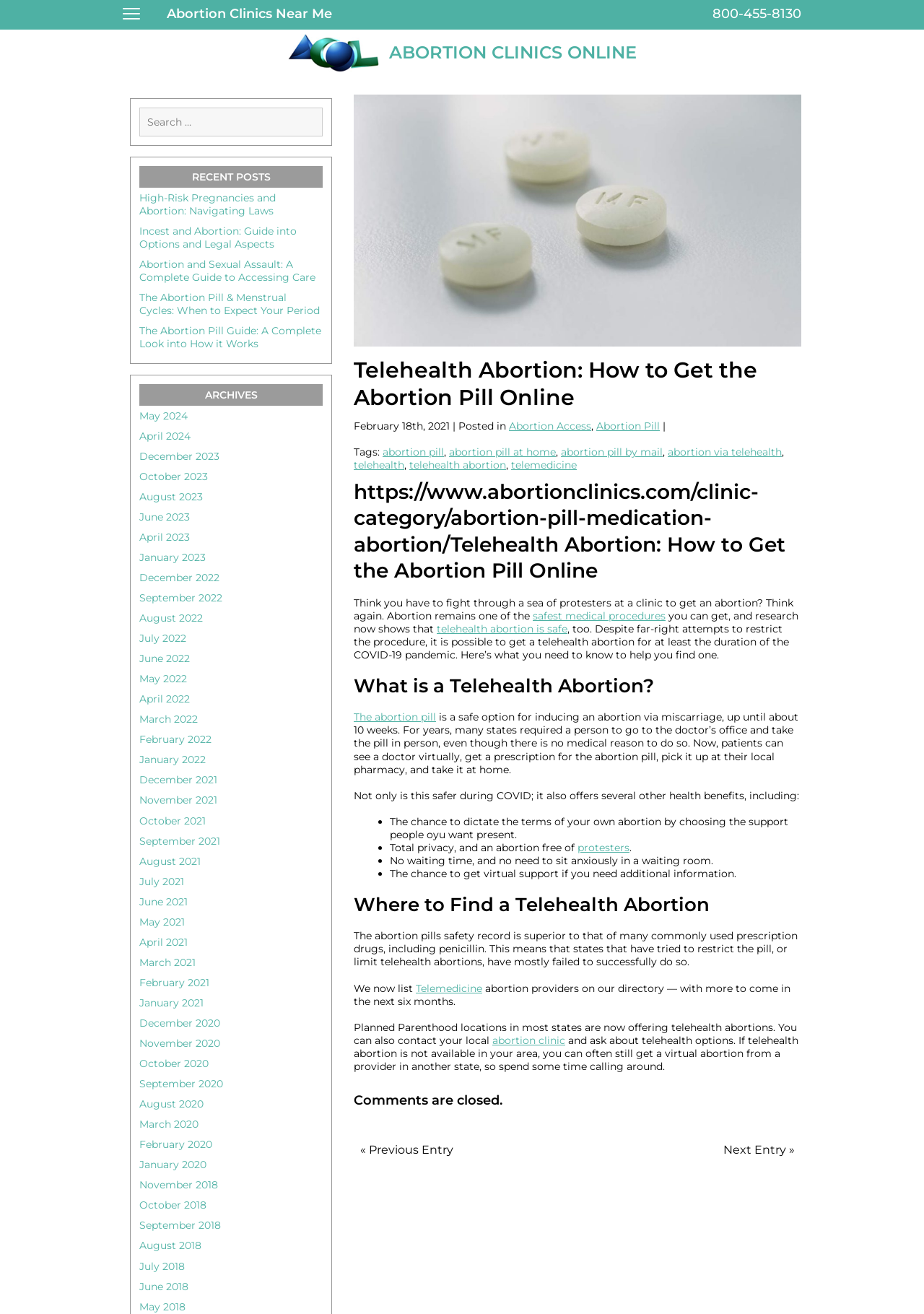Can you find and provide the title of the webpage?

Telehealth Abortion: How to Get the Abortion Pill Online